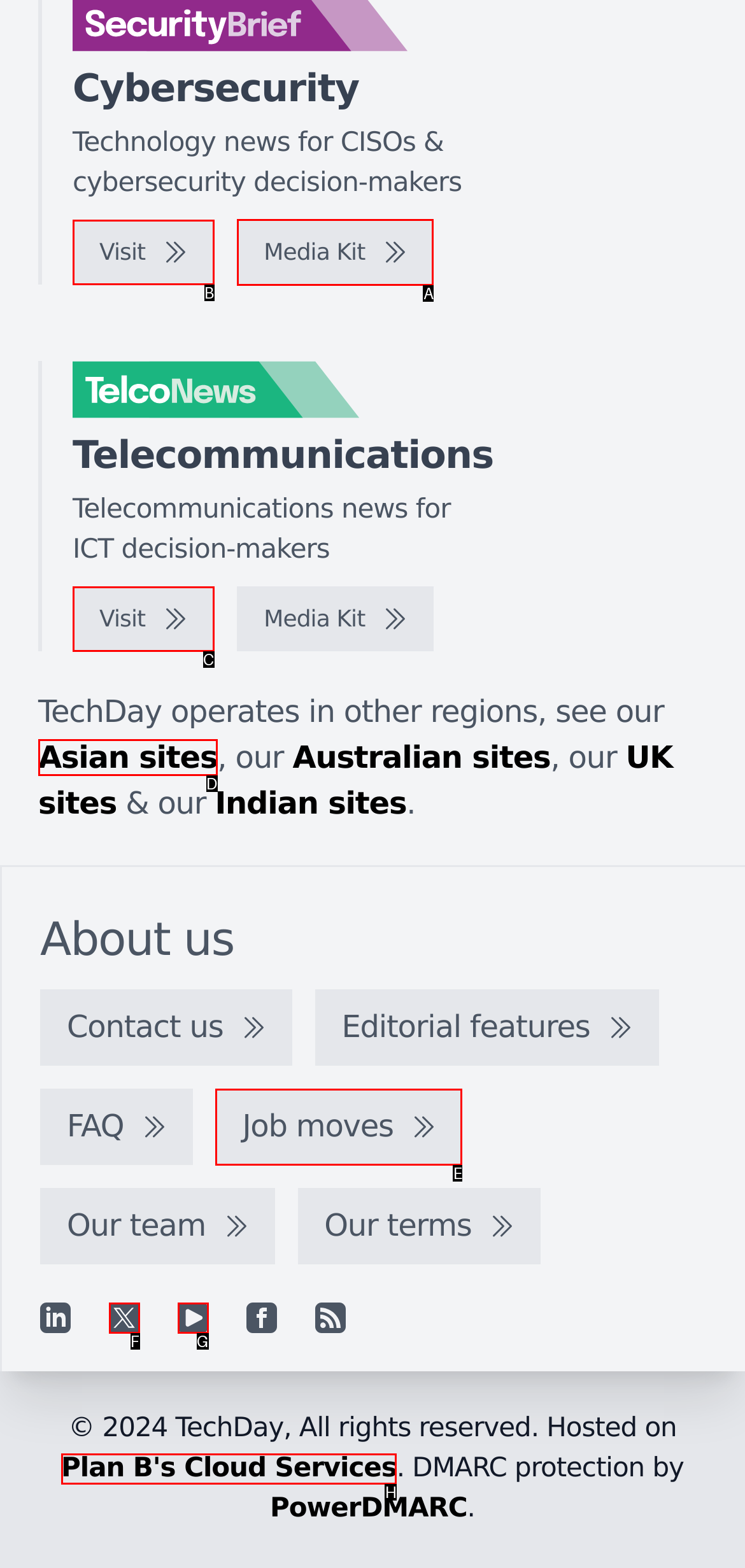From the given options, indicate the letter that corresponds to the action needed to complete this task: Go to Media Kit. Respond with only the letter.

A